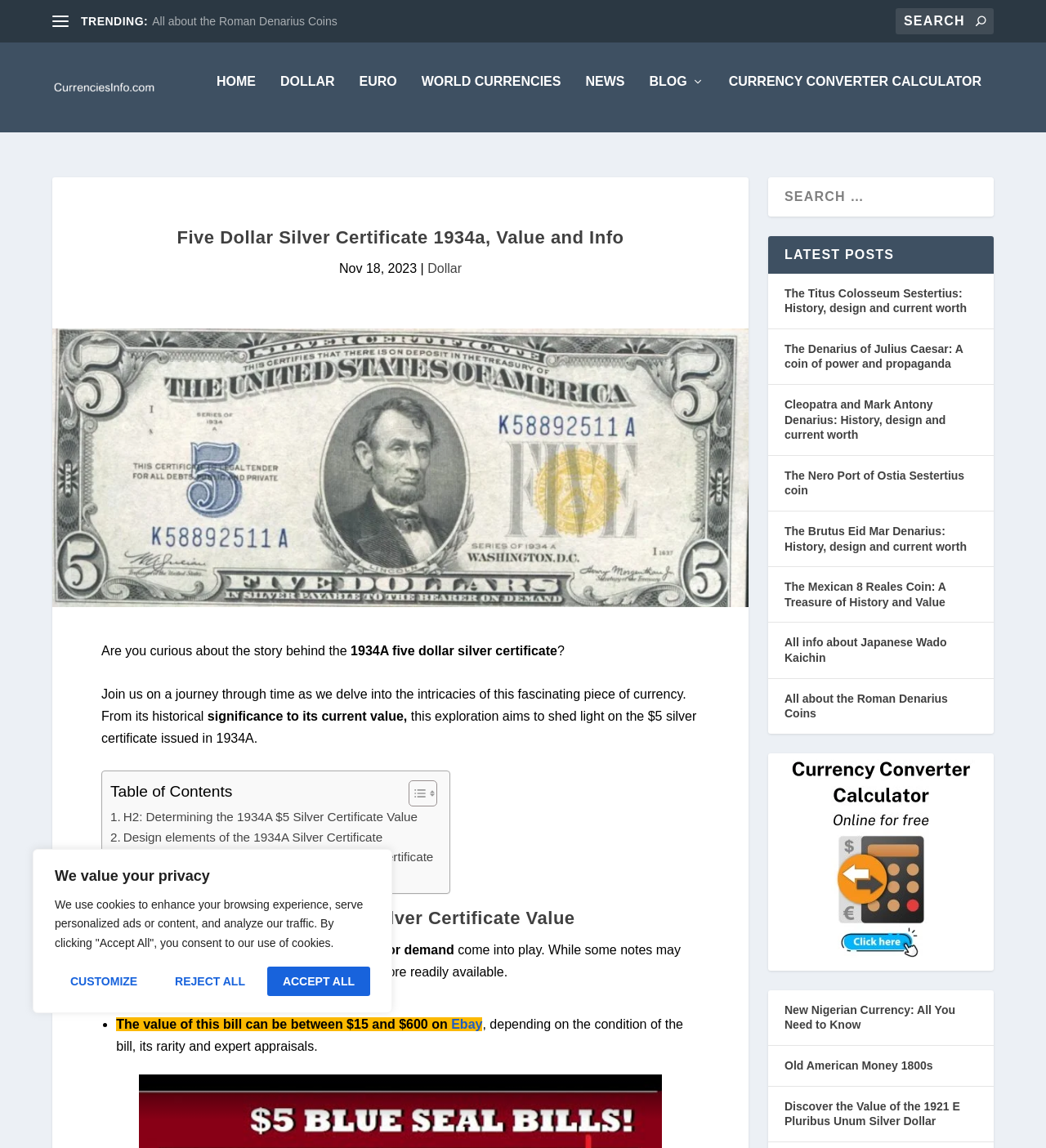What is the value of the 1934A five dollar silver certificate?
Give a detailed and exhaustive answer to the question.

The value of the 1934A five dollar silver certificate can be determined by factors such as its condition, rarity, and collector demand. According to the webpage, the value of this bill can be between $15 and $600 on Ebay, depending on the condition of the bill, its rarity and expert appraisals.